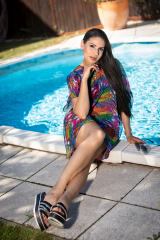Is the setting a serene garden oasis?
By examining the image, provide a one-word or phrase answer.

Yes